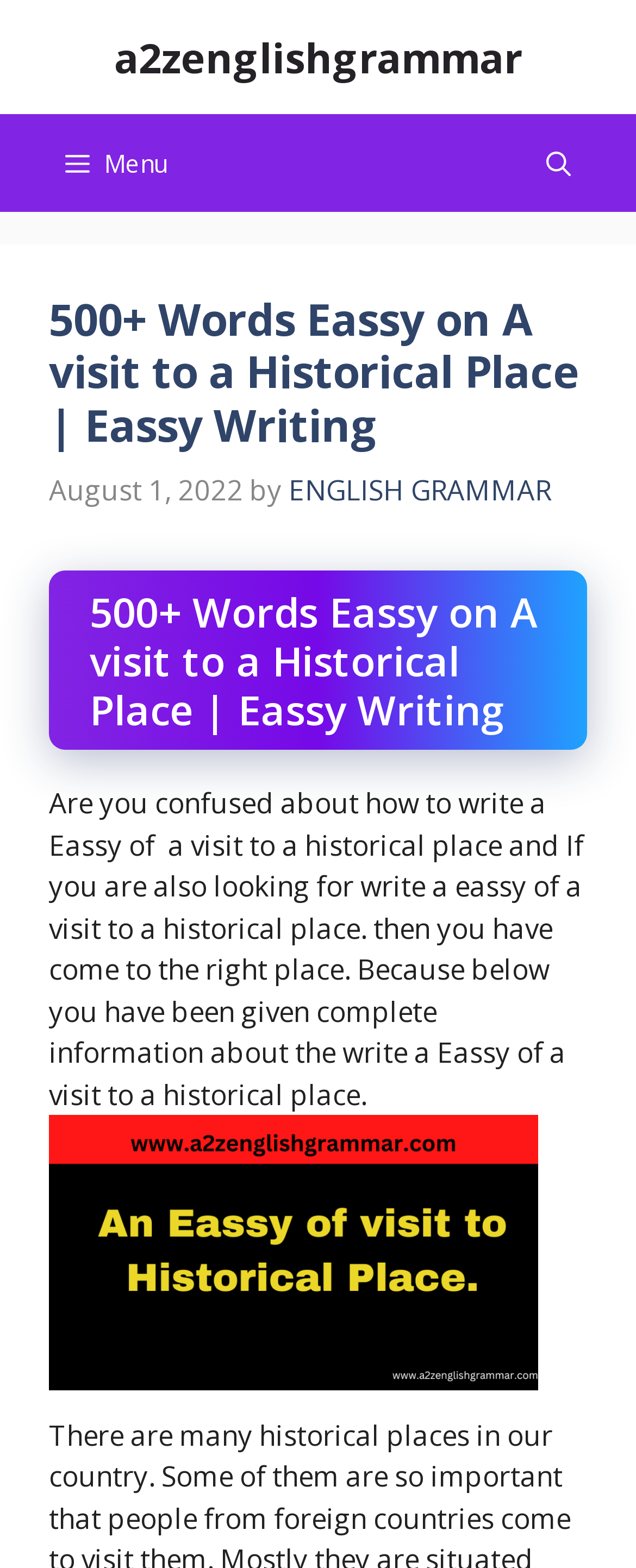What is the date of the essay?
Please respond to the question with a detailed and well-explained answer.

I found the date of the essay by looking at the time element in the content section, which is 'August 1, 2022'.